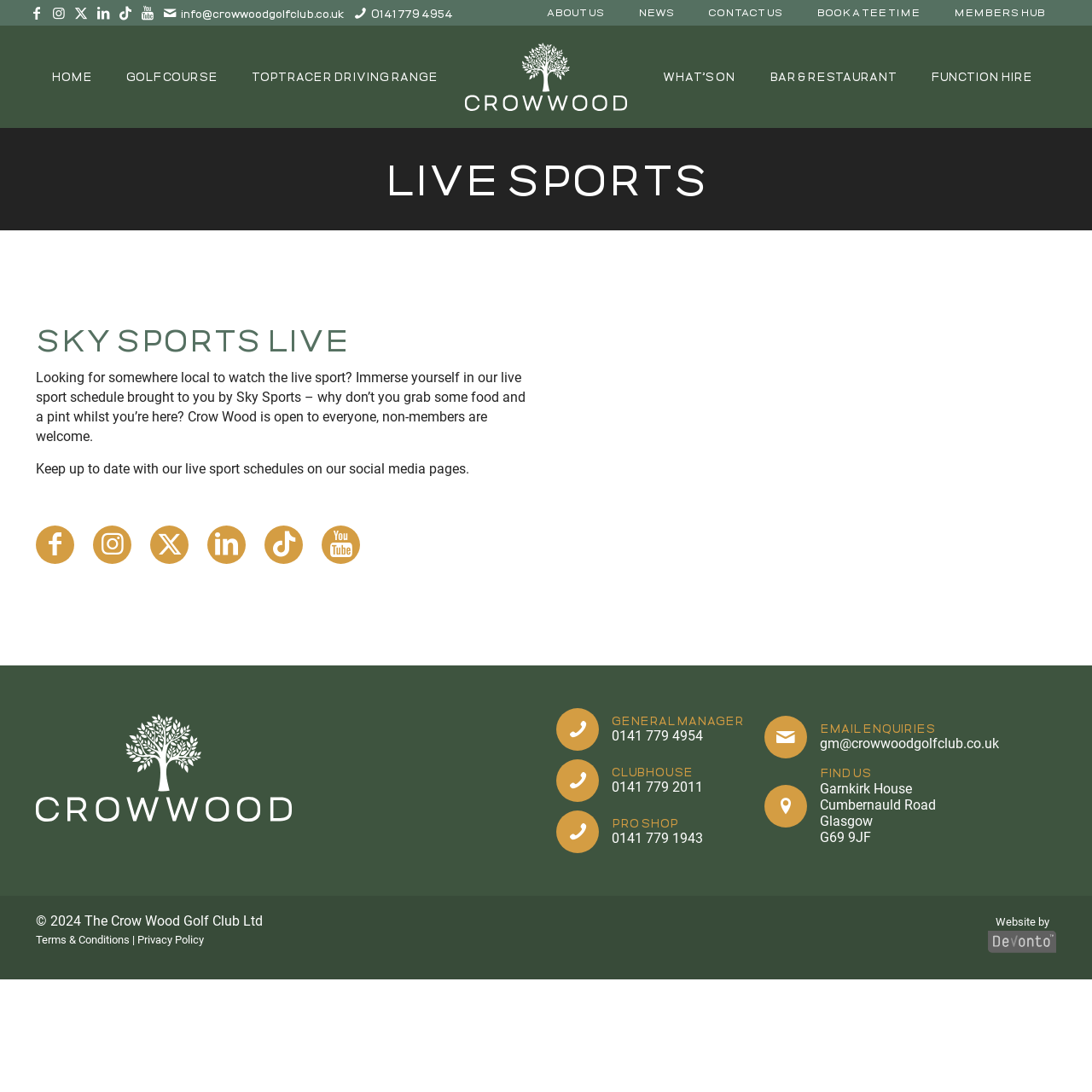Locate the bounding box coordinates of the clickable region to complete the following instruction: "Contact the general manager."

[0.509, 0.649, 0.681, 0.688]